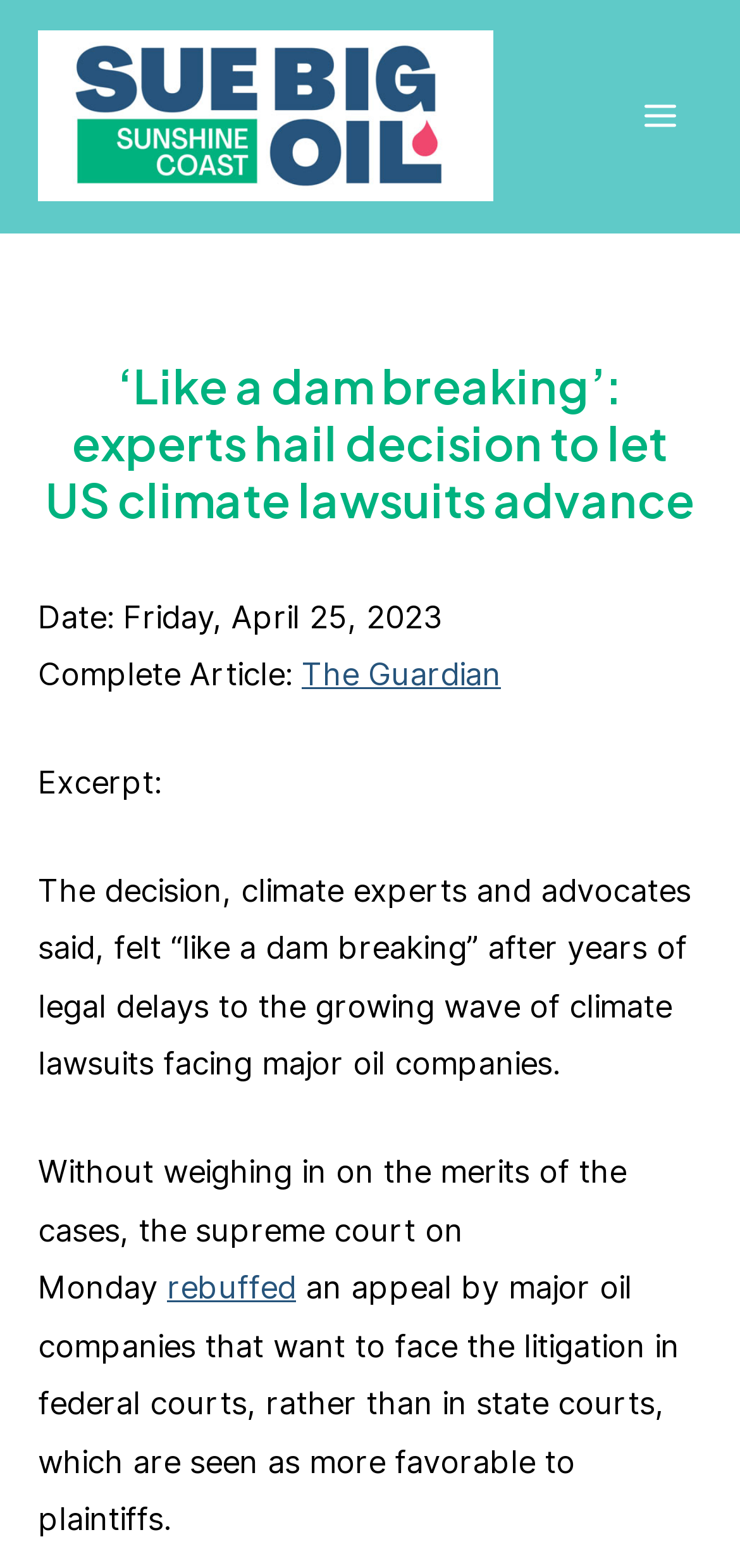Utilize the information from the image to answer the question in detail:
What type of courts are seen as more favorable to plaintiffs?

I found the answer by looking at the sentence '...rather than in state courts, which are seen as more favorable to plaintiffs.' which describes the type of courts that are seen as more favorable to plaintiffs.